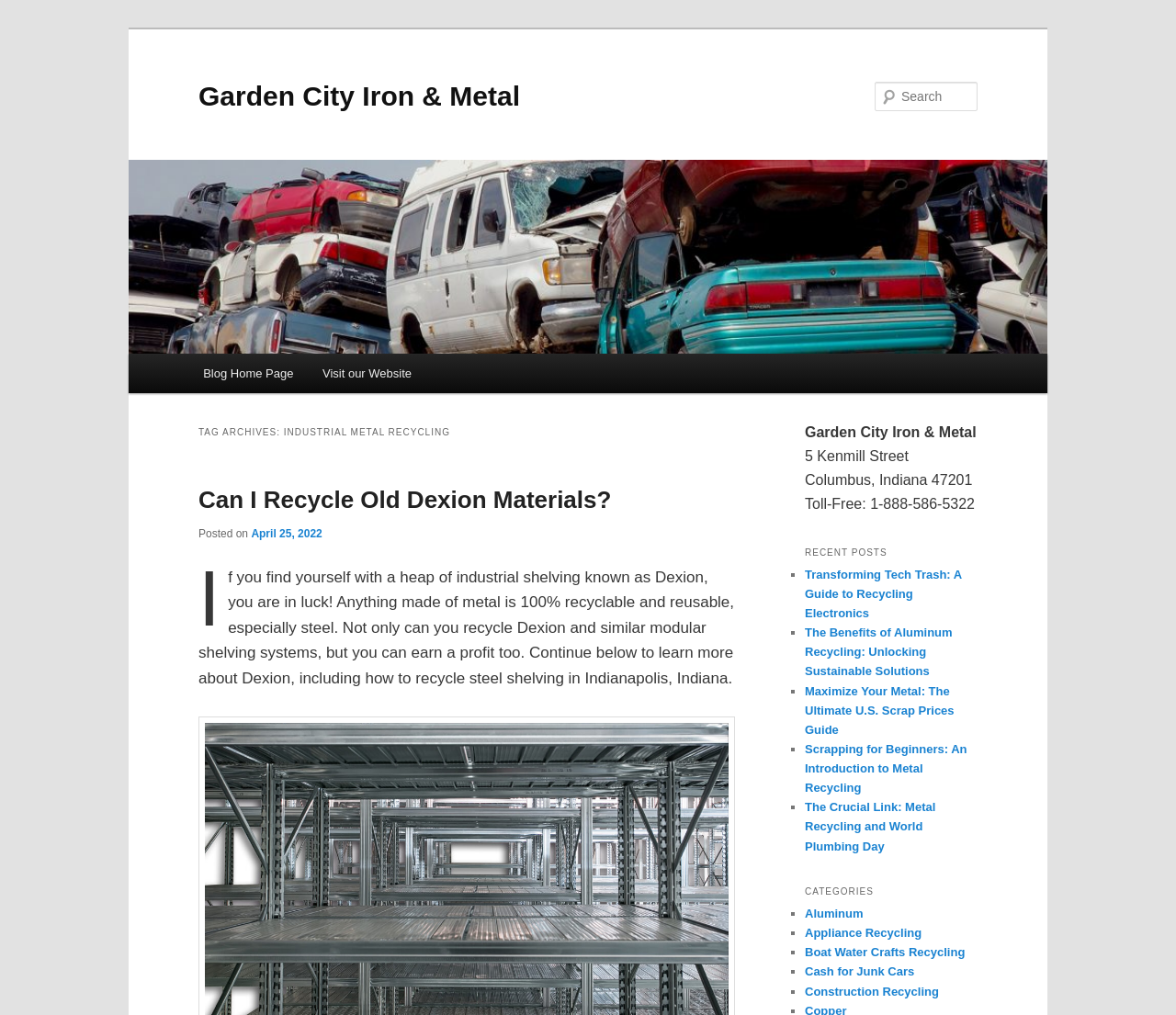Determine the bounding box coordinates for the area that should be clicked to carry out the following instruction: "Learn more about transforming tech trash".

[0.684, 0.559, 0.818, 0.611]